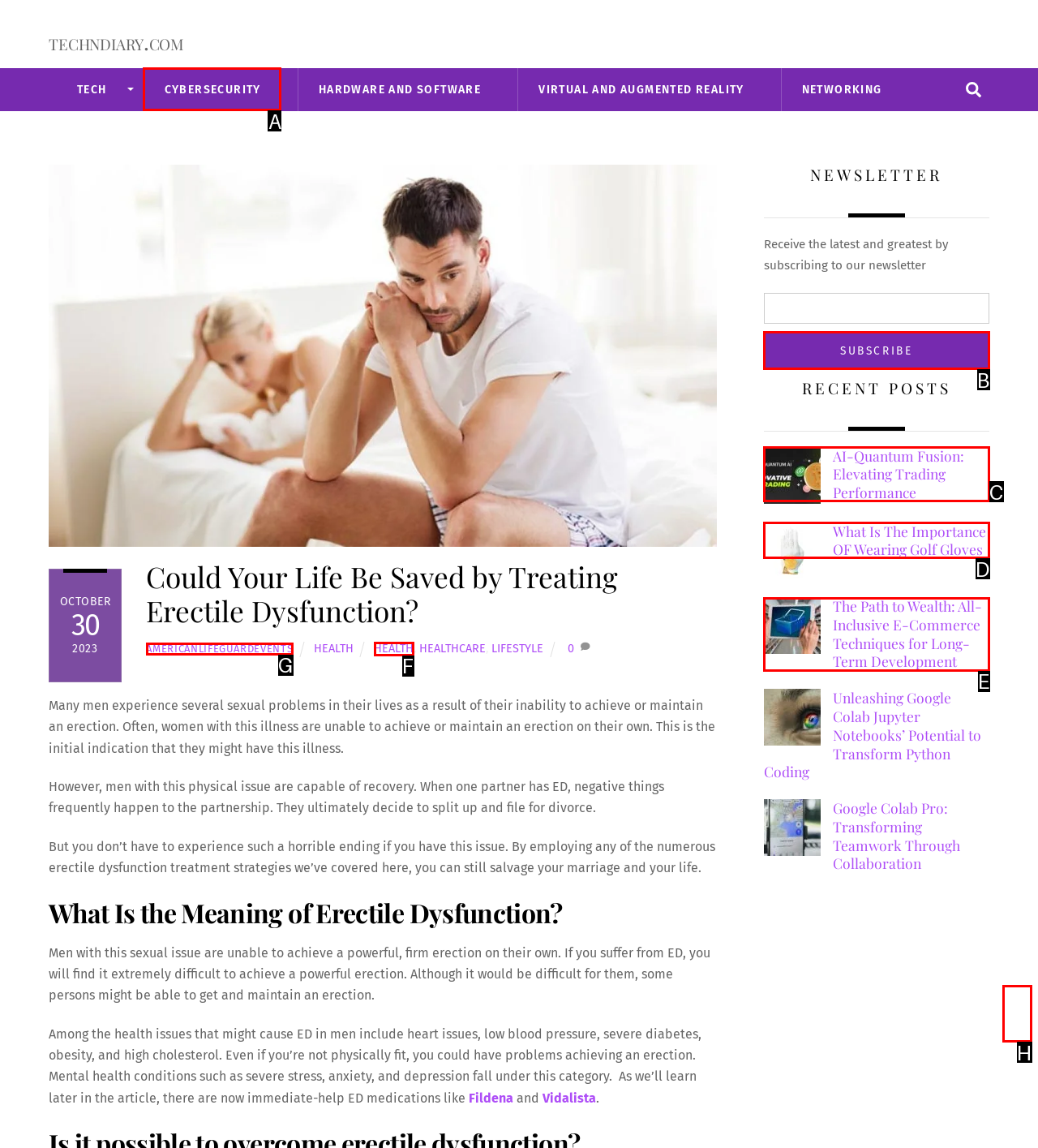Tell me which UI element to click to fulfill the given task: Go back to top. Respond with the letter of the correct option directly.

H